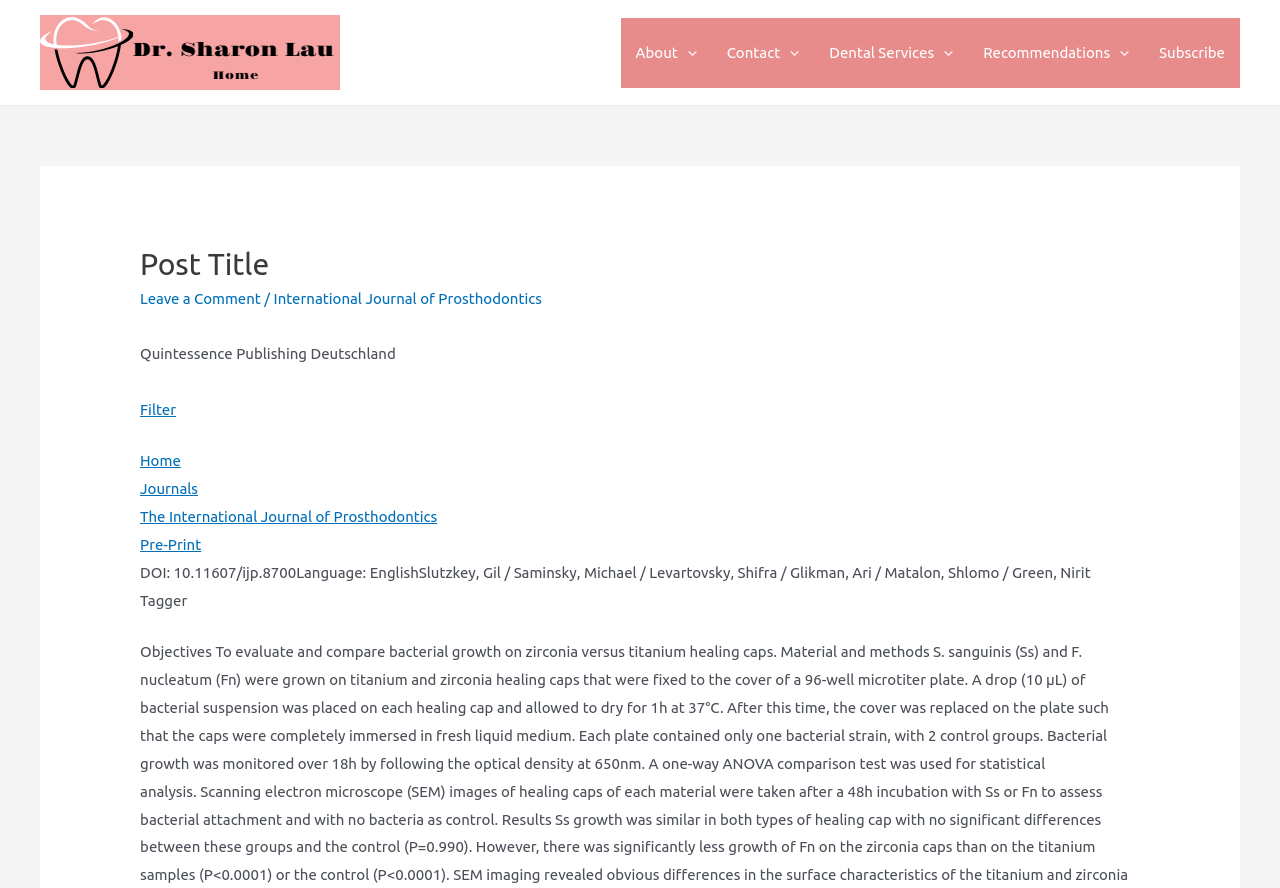Locate the bounding box coordinates of the area that needs to be clicked to fulfill the following instruction: "Click on the 'Leave a Comment' link". The coordinates should be in the format of four float numbers between 0 and 1, namely [left, top, right, bottom].

[0.109, 0.327, 0.204, 0.346]